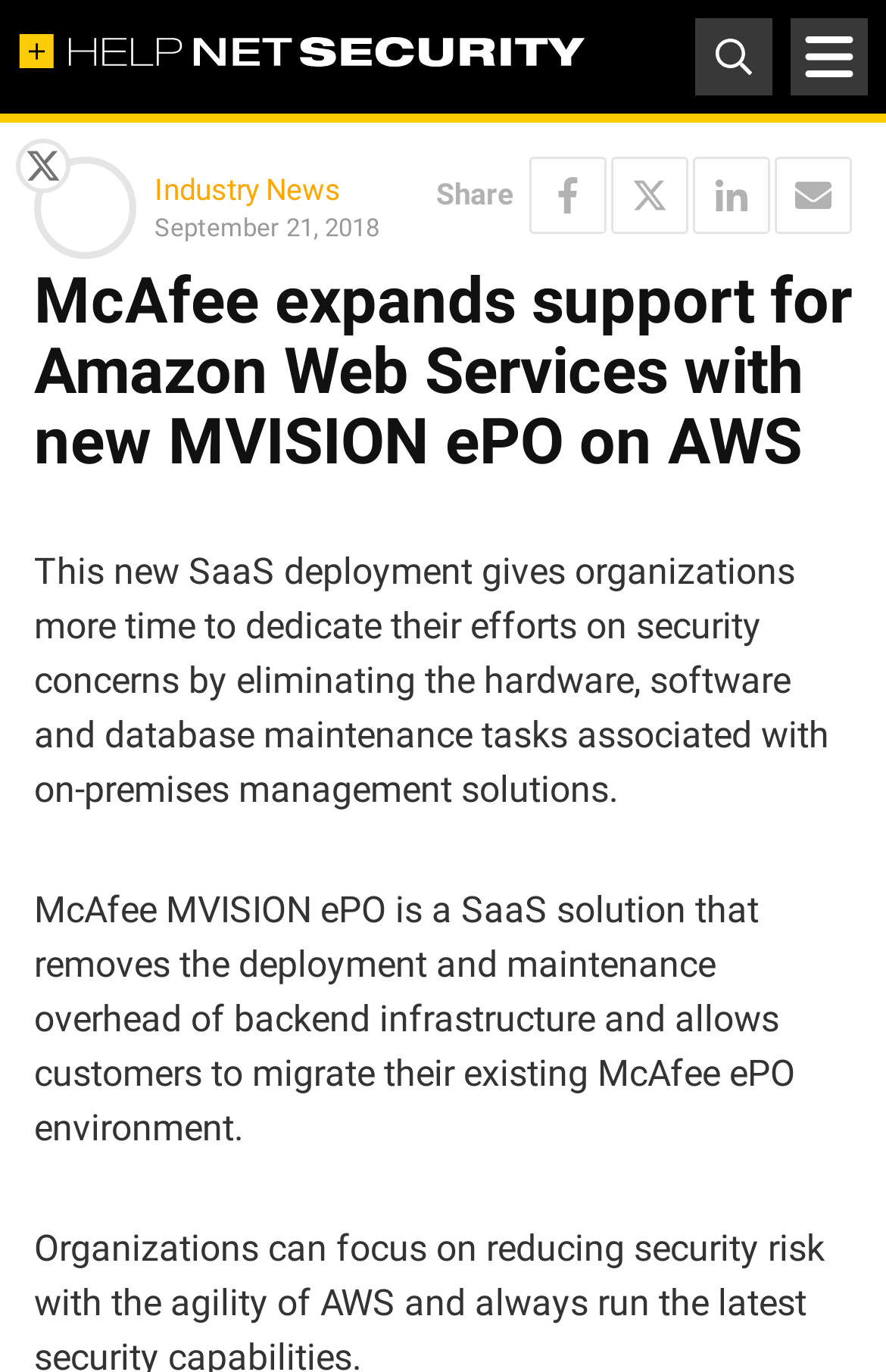What is the main topic of the article?
Look at the image and respond with a single word or a short phrase.

McAfee MVISION ePO on AWS